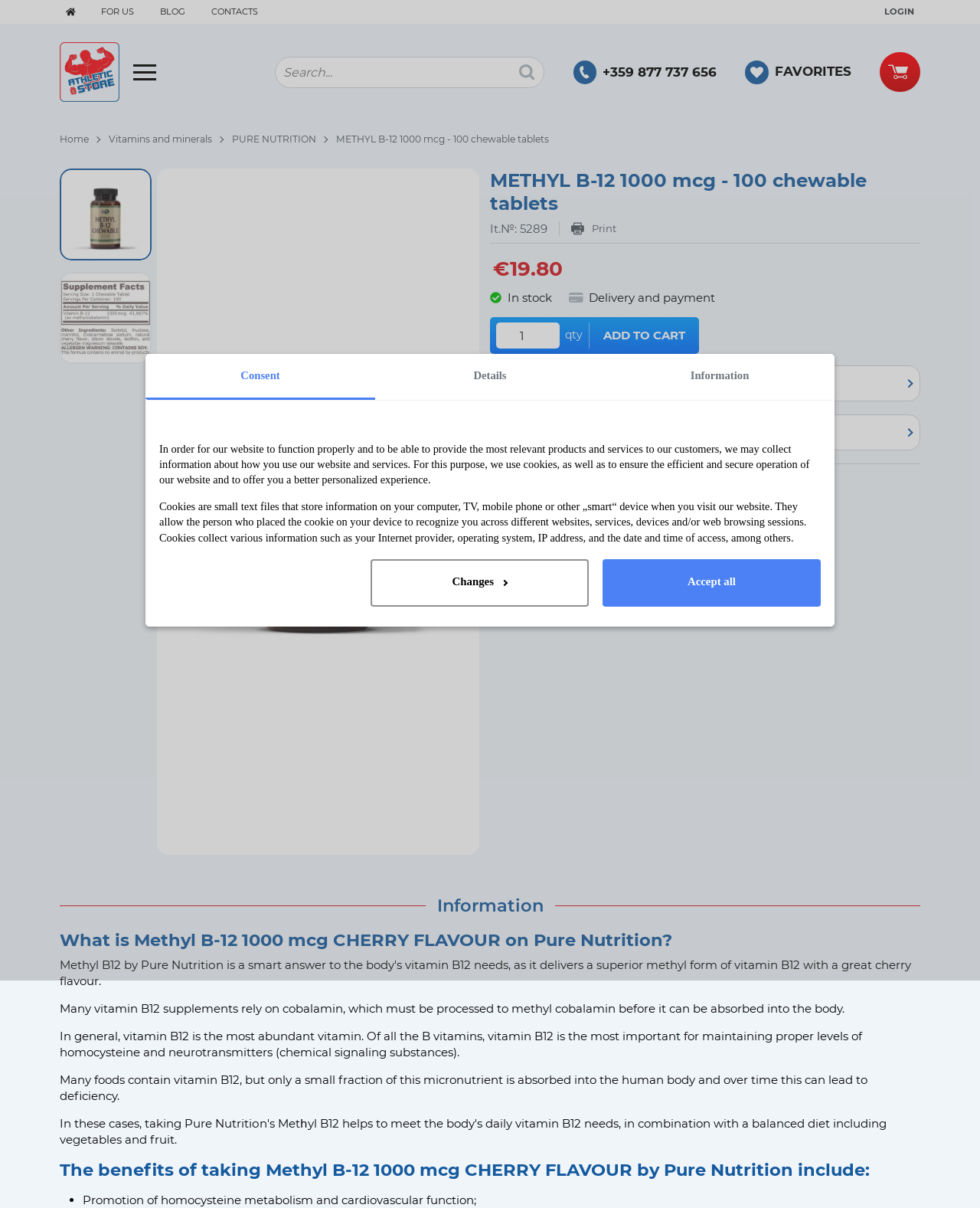What is the product name?
Using the image as a reference, answer the question in detail.

I found the product name by looking at the heading 'METHYL B-12 1000 mcg - 100 chewable tablets' which is located at the top of the webpage, indicating that this is the main product being displayed.